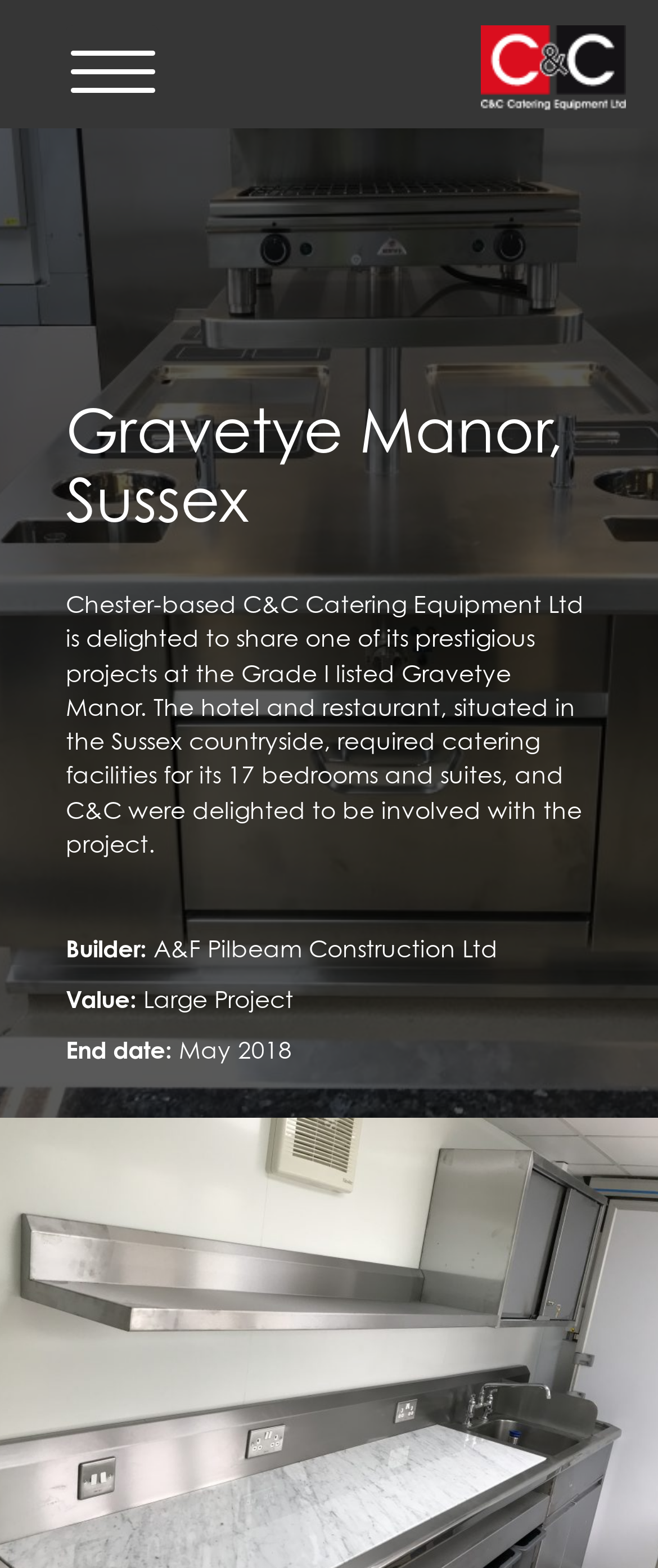Identify the bounding box for the UI element that is described as follows: "parent_node: Skip to content aria-label="Menu"".

[0.1, 0.016, 0.241, 0.075]